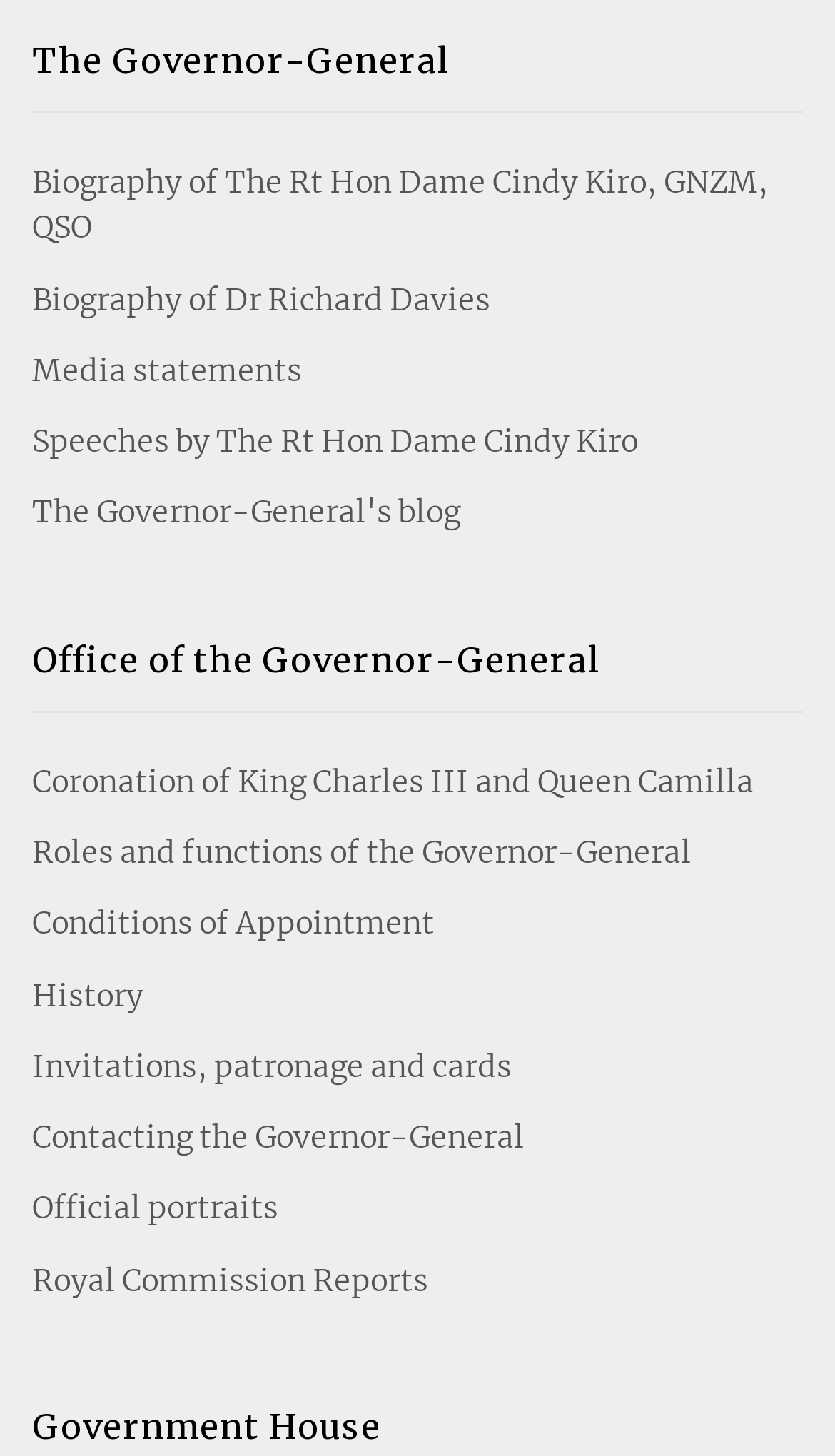Determine the bounding box coordinates for the clickable element required to fulfill the instruction: "Explore the roles and functions of the Governor-General". Provide the coordinates as four float numbers between 0 and 1, i.e., [left, top, right, bottom].

[0.038, 0.562, 0.962, 0.611]